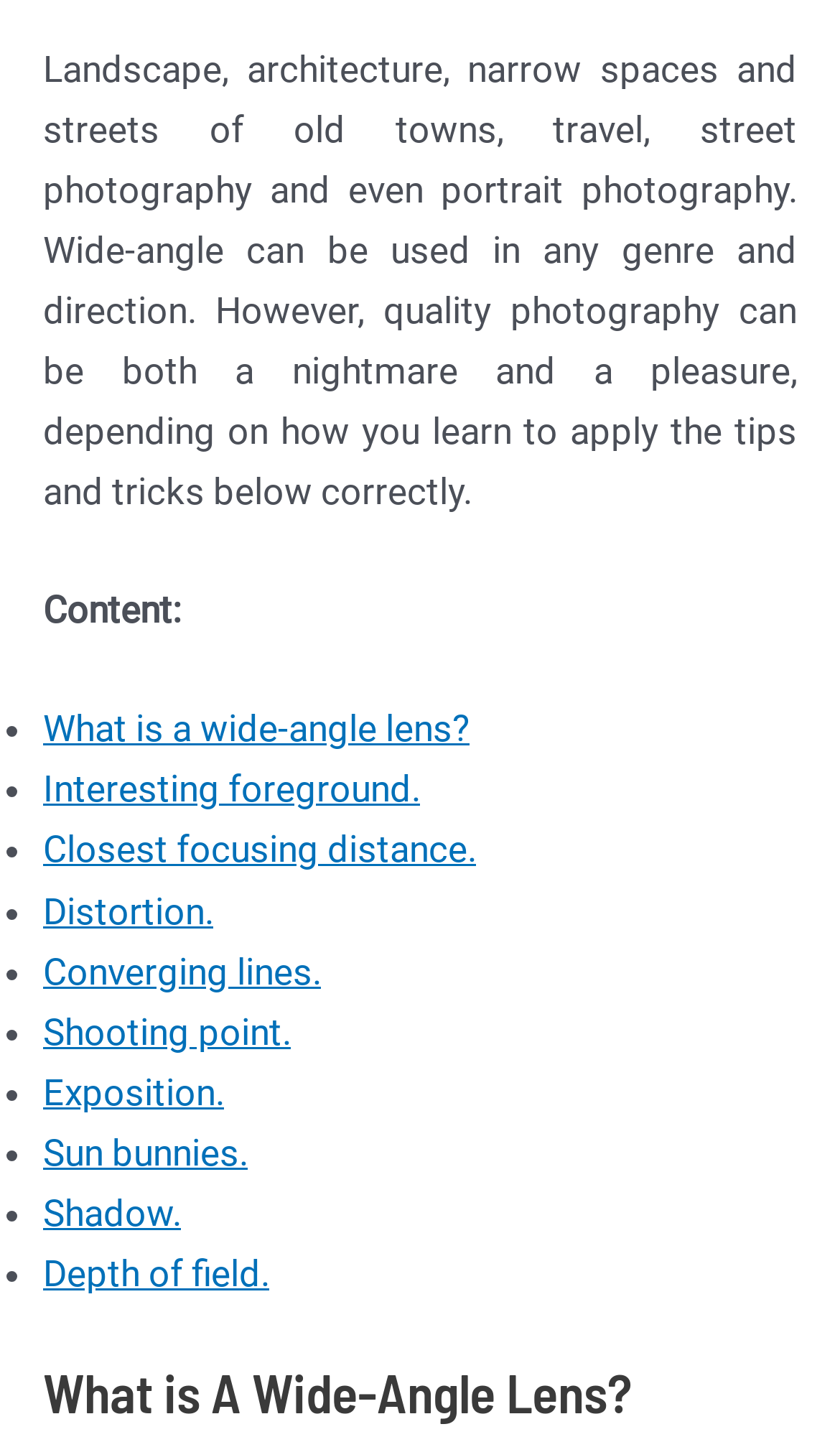Determine the bounding box coordinates of the area to click in order to meet this instruction: "Click on 'What is A Wide-Angle Lens?' heading".

[0.051, 0.942, 0.949, 0.99]